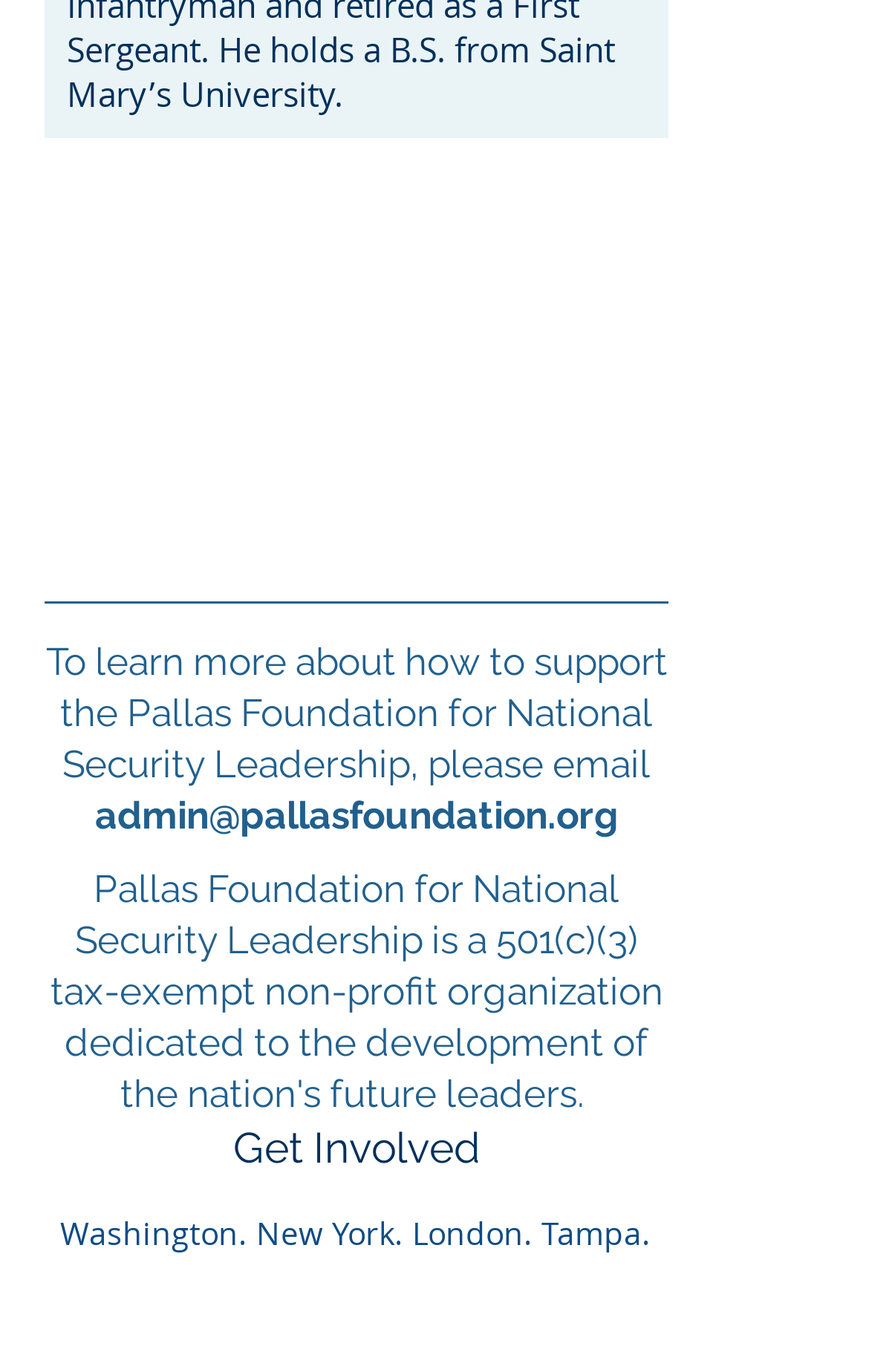Find the bounding box of the UI element described as: "aria-label="LinkedIn Social Icon"". The bounding box coordinates should be given as four float values between 0 and 1, i.e., [left, top, right, bottom].

[0.379, 0.944, 0.441, 0.983]